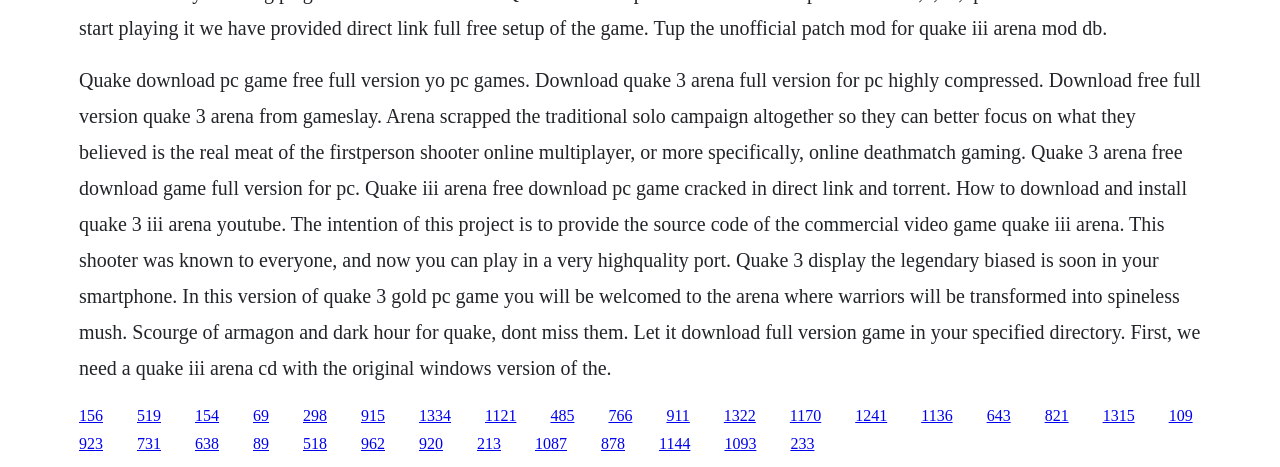Locate the bounding box coordinates of the item that should be clicked to fulfill the instruction: "Click the link to download Quake 3 Arena full version for PC".

[0.062, 0.871, 0.08, 0.907]